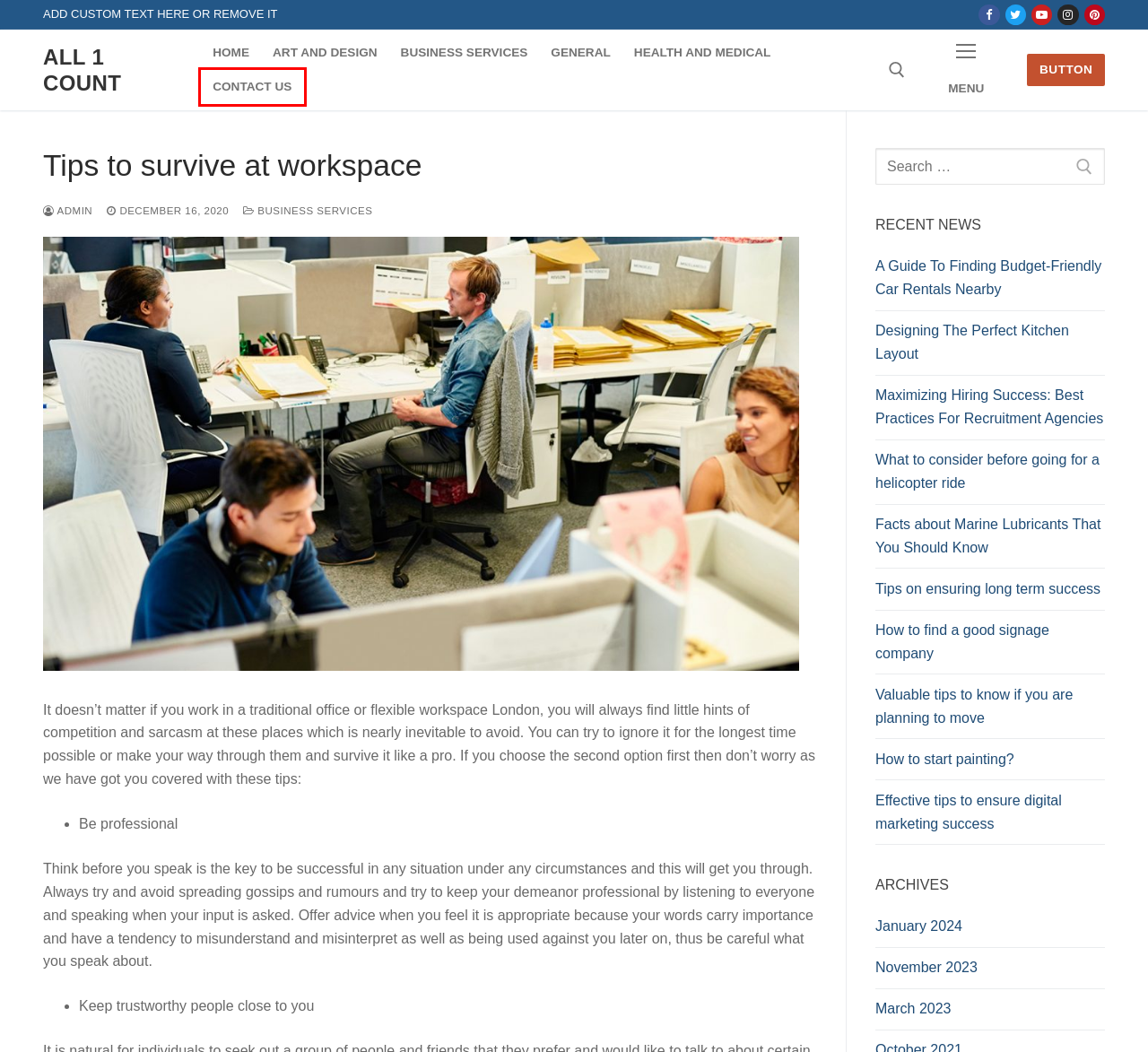Inspect the screenshot of a webpage with a red rectangle bounding box. Identify the webpage description that best corresponds to the new webpage after clicking the element inside the bounding box. Here are the candidates:
A. Valuable tips to know if you are planning to move – All 1 Count
B. Designing The Perfect Kitchen Layout – All 1 Count
C. Art and Design – All 1 Count
D. Contact Us – All 1 Count
E. All 1 Count – Dubai, UAE
F. Health and Medical – All 1 Count
G. General – All 1 Count
H. Effective tips to ensure digital marketing success – All 1 Count

D